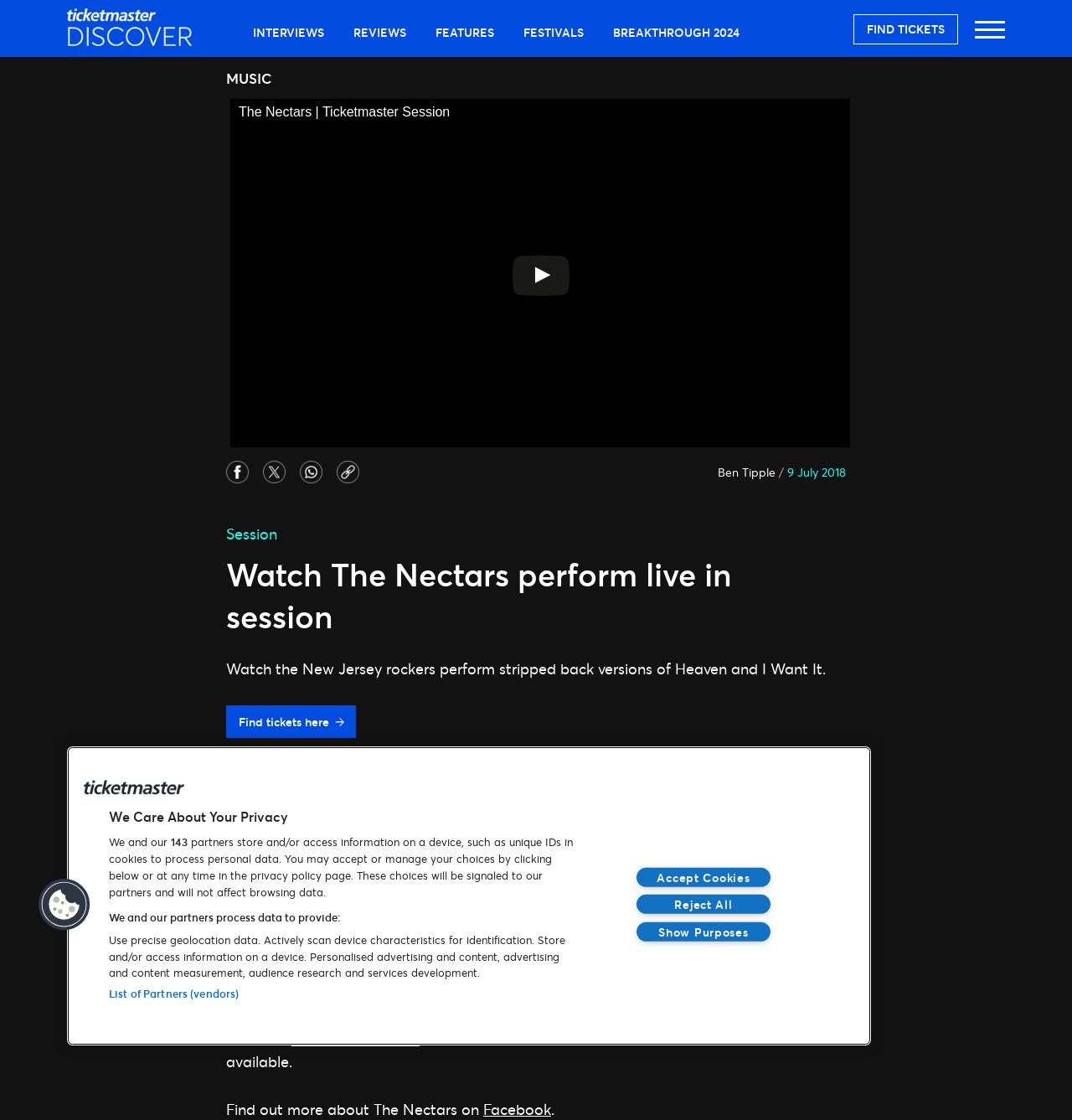Determine the bounding box coordinates of the section I need to click to execute the following instruction: "Find tickets here". Provide the coordinates as four float numbers between 0 and 1, i.e., [left, top, right, bottom].

[0.211, 0.63, 0.332, 0.659]